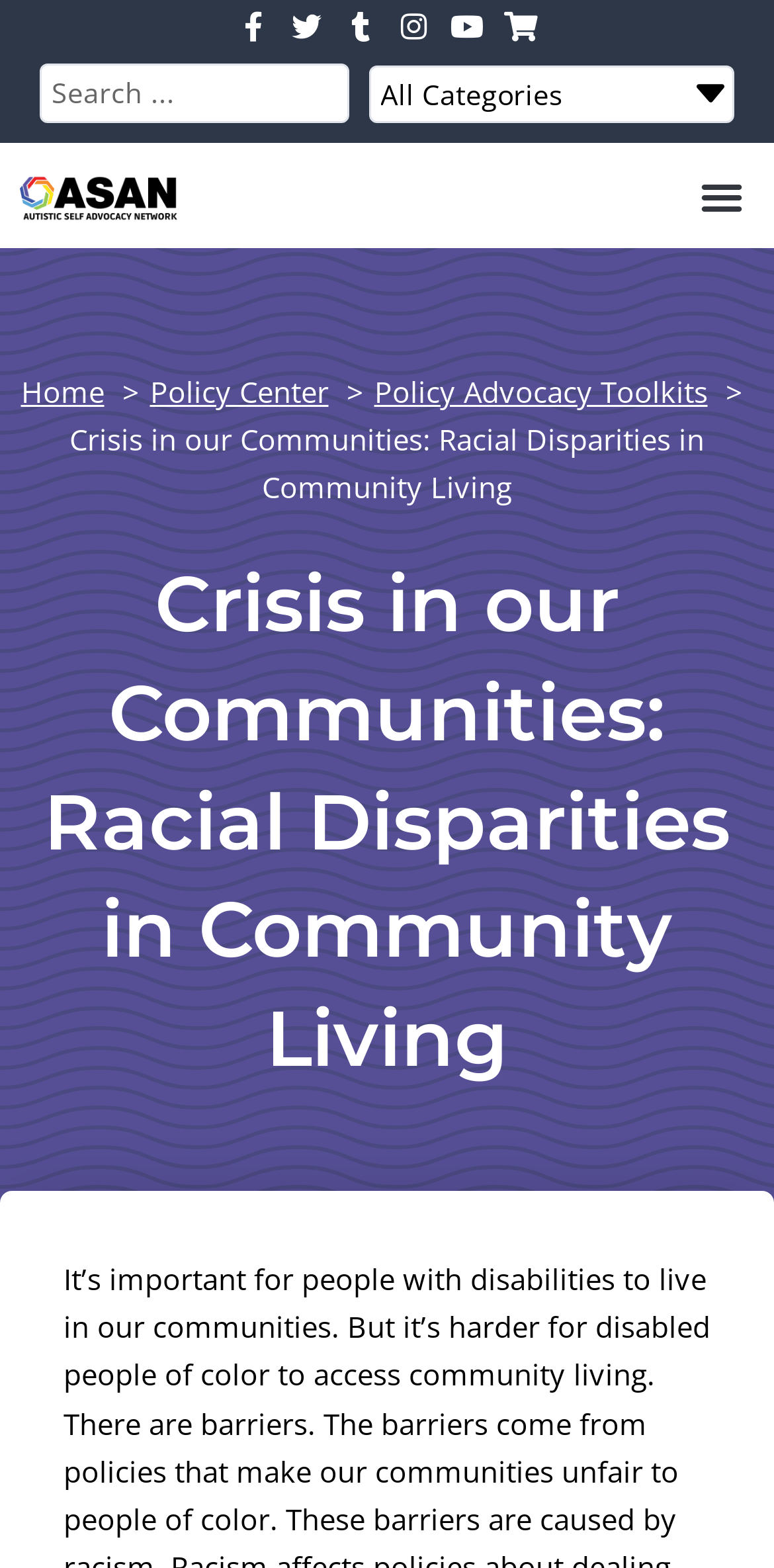Pinpoint the bounding box coordinates of the clickable area necessary to execute the following instruction: "Go to Home page". The coordinates should be given as four float numbers between 0 and 1, namely [left, top, right, bottom].

[0.027, 0.237, 0.135, 0.262]